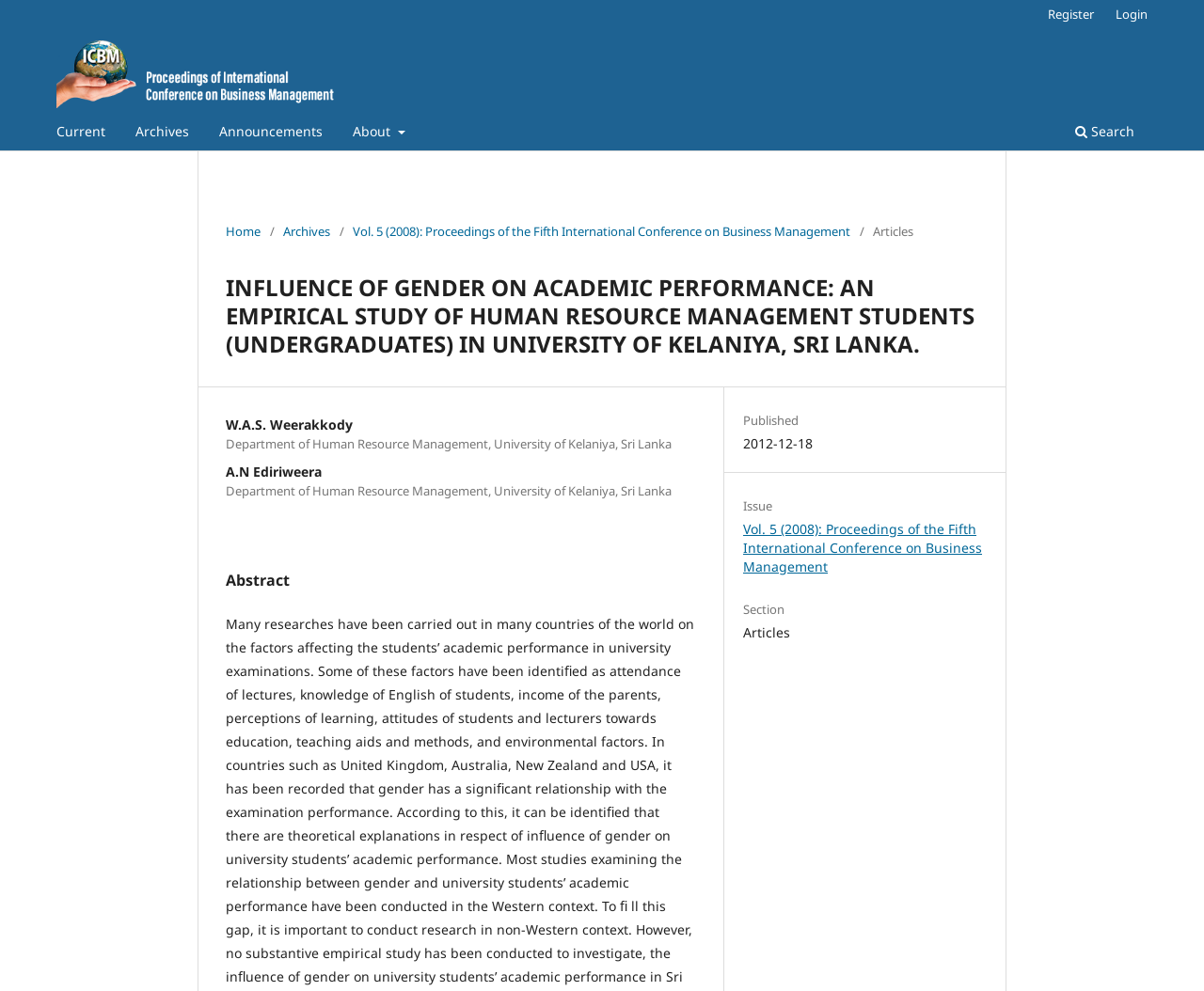Produce an extensive caption that describes everything on the webpage.

The webpage appears to be a research paper or article page, specifically displaying the details of a paper titled "INFLUENCE OF GENDER ON ACADEMIC PERFORMANCE: AN EMPIRICAL STUDY OF HUMAN RESOURCE MANAGEMENT STUDENTS (UNDERGRADUATES) IN UNIVERSITY OF KELANIYA, SRI LANKA." 

At the top, there is a link to "Proceedings of International Conference on Business Management" accompanied by an image, which seems to be a logo or icon. Below this, a navigation menu is situated, containing links to "Current", "Archives", "Announcements", "About", "Search", "Register", and "Login". 

Further down, a secondary navigation menu is present, displaying the breadcrumb trail, which includes links to "Home", "Archives", and the specific volume and issue of the conference proceedings. 

The main content area is divided into sections, starting with the title of the paper, followed by the authors' names, W.A.S. Weerakkody and A.N Ediriweera, and their affiliations. 

An "Abstract" section is present, although its content is not specified. The paper's publication details are also provided, including the date, issue, and section. There are a total of 7 links, 2 images, and 13 static text elements on the page.